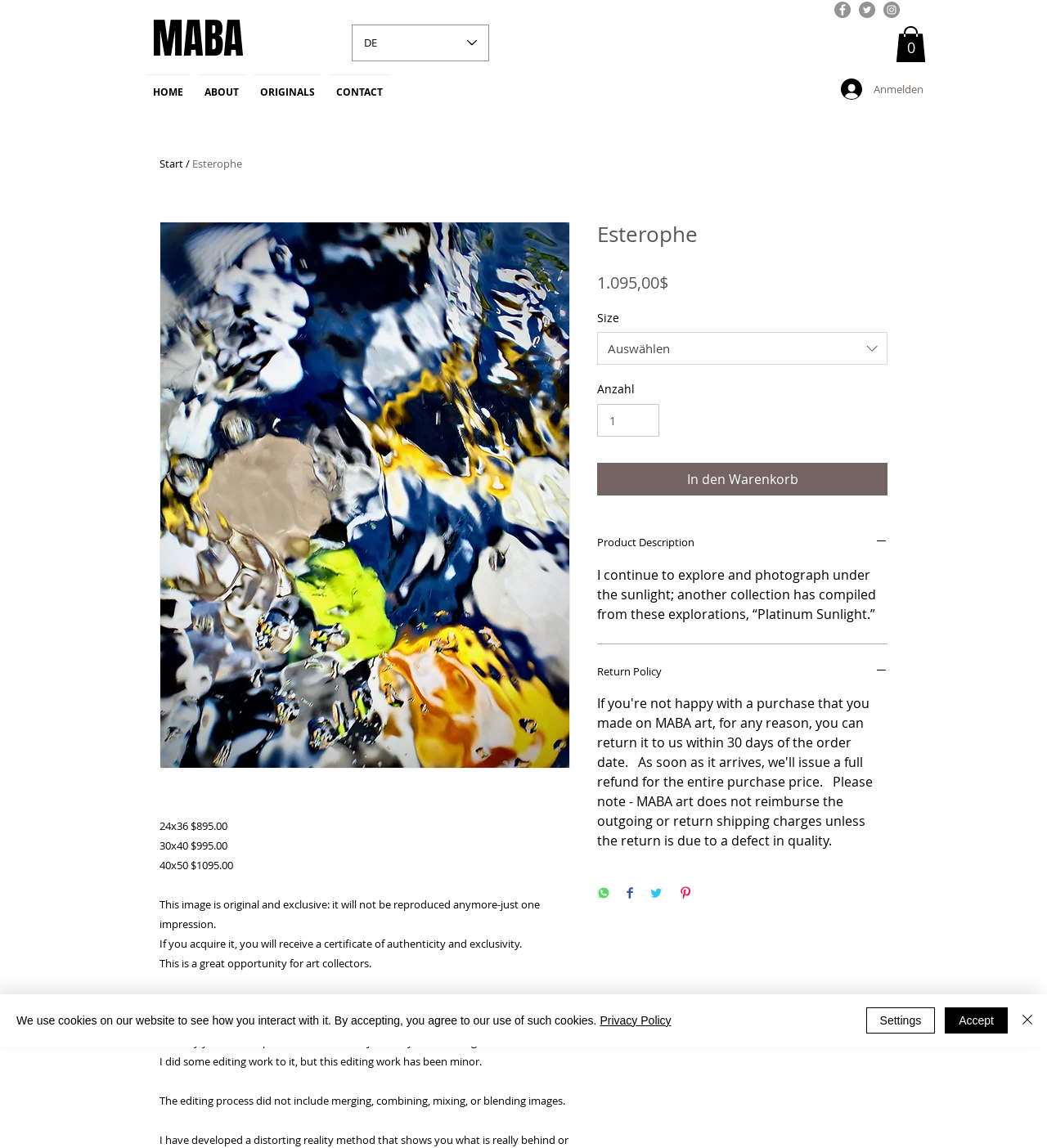Respond to the question below with a single word or phrase:
What is the name of the artist?

Esterophe